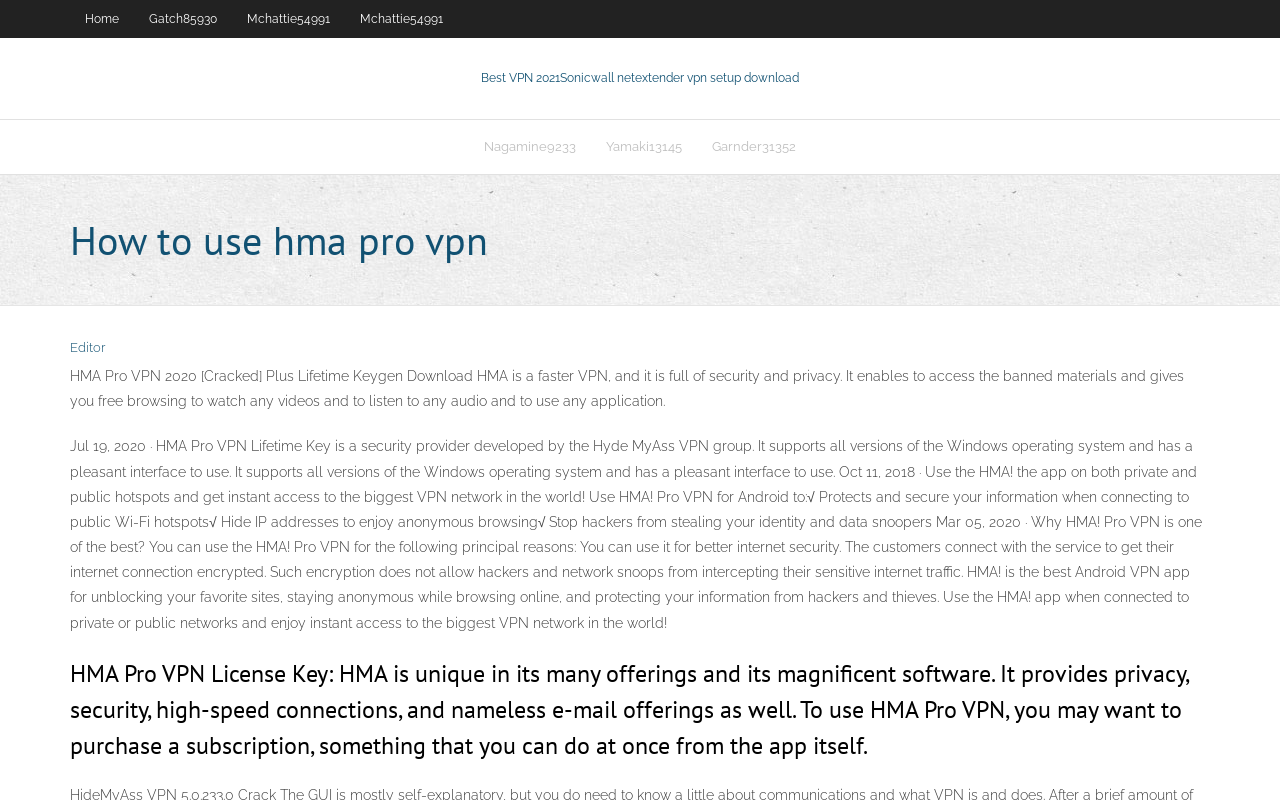What is the main topic of this webpage?
Look at the screenshot and respond with one word or a short phrase.

HMA Pro VPN